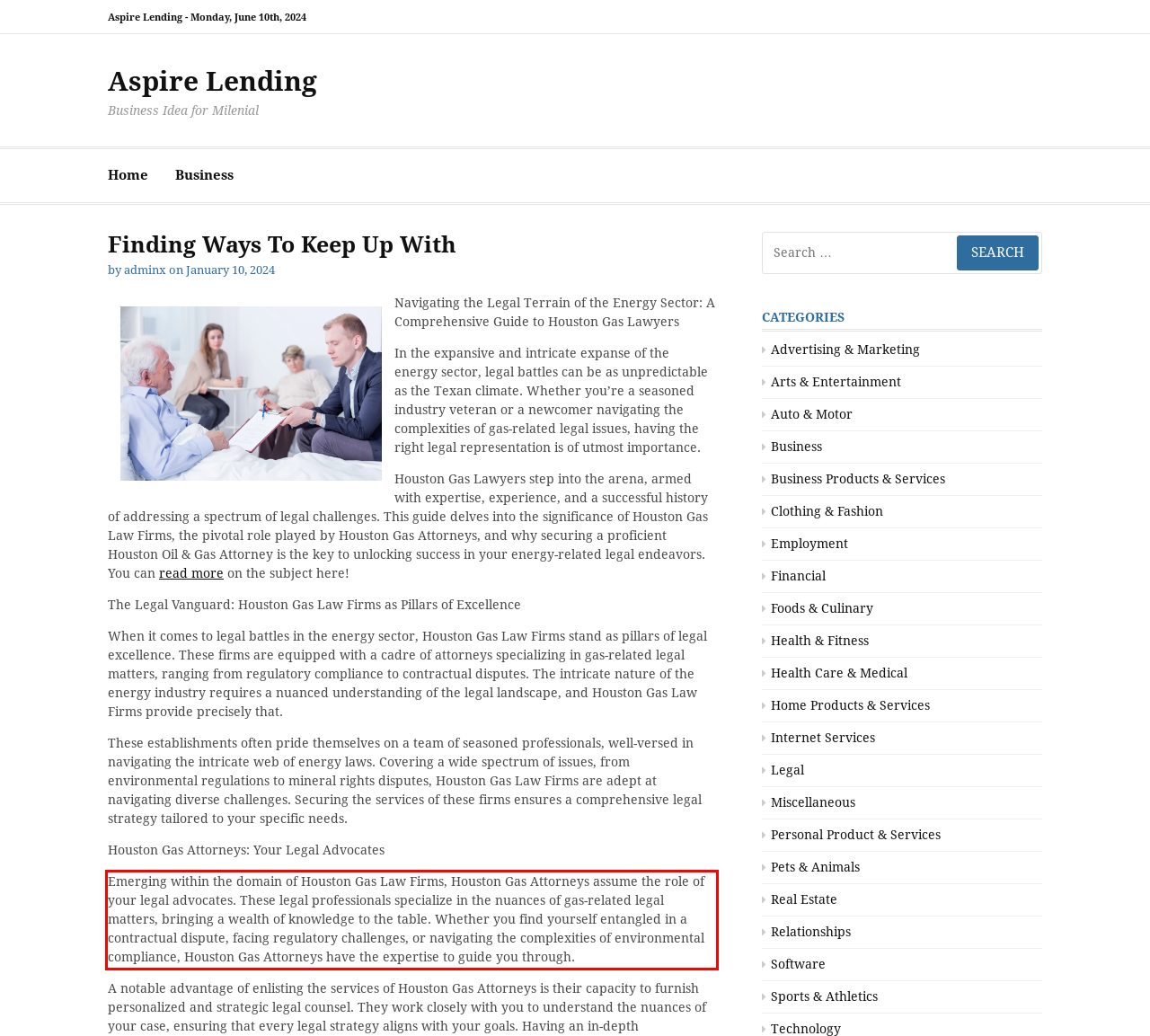Given a screenshot of a webpage, identify the red bounding box and perform OCR to recognize the text within that box.

Emerging within the domain of Houston Gas Law Firms, Houston Gas Attorneys assume the role of your legal advocates. These legal professionals specialize in the nuances of gas-related legal matters, bringing a wealth of knowledge to the table. Whether you find yourself entangled in a contractual dispute, facing regulatory challenges, or navigating the complexities of environmental compliance, Houston Gas Attorneys have the expertise to guide you through.